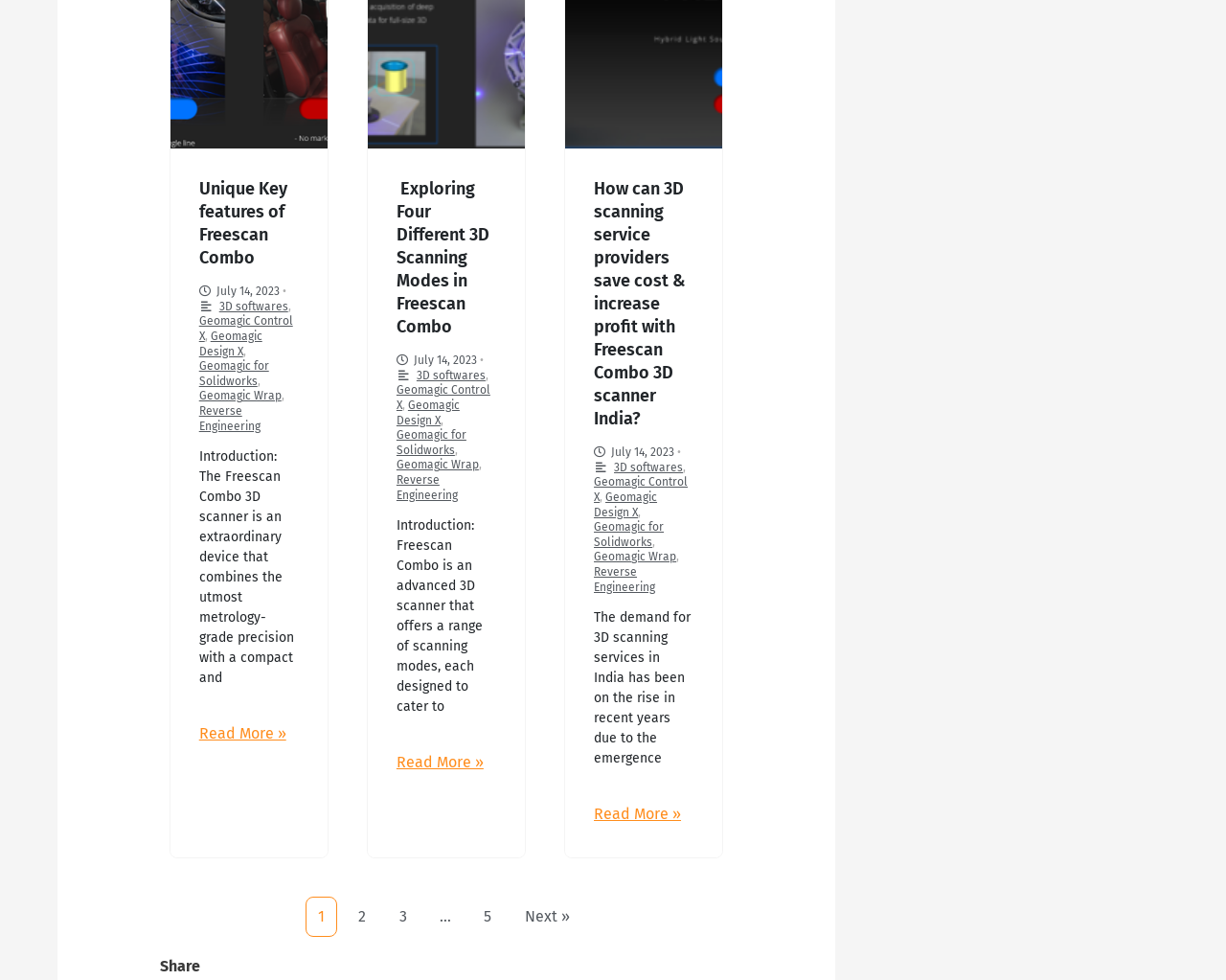Determine the bounding box coordinates of the element that should be clicked to execute the following command: "Explore Geomagic Control X".

[0.162, 0.321, 0.239, 0.35]